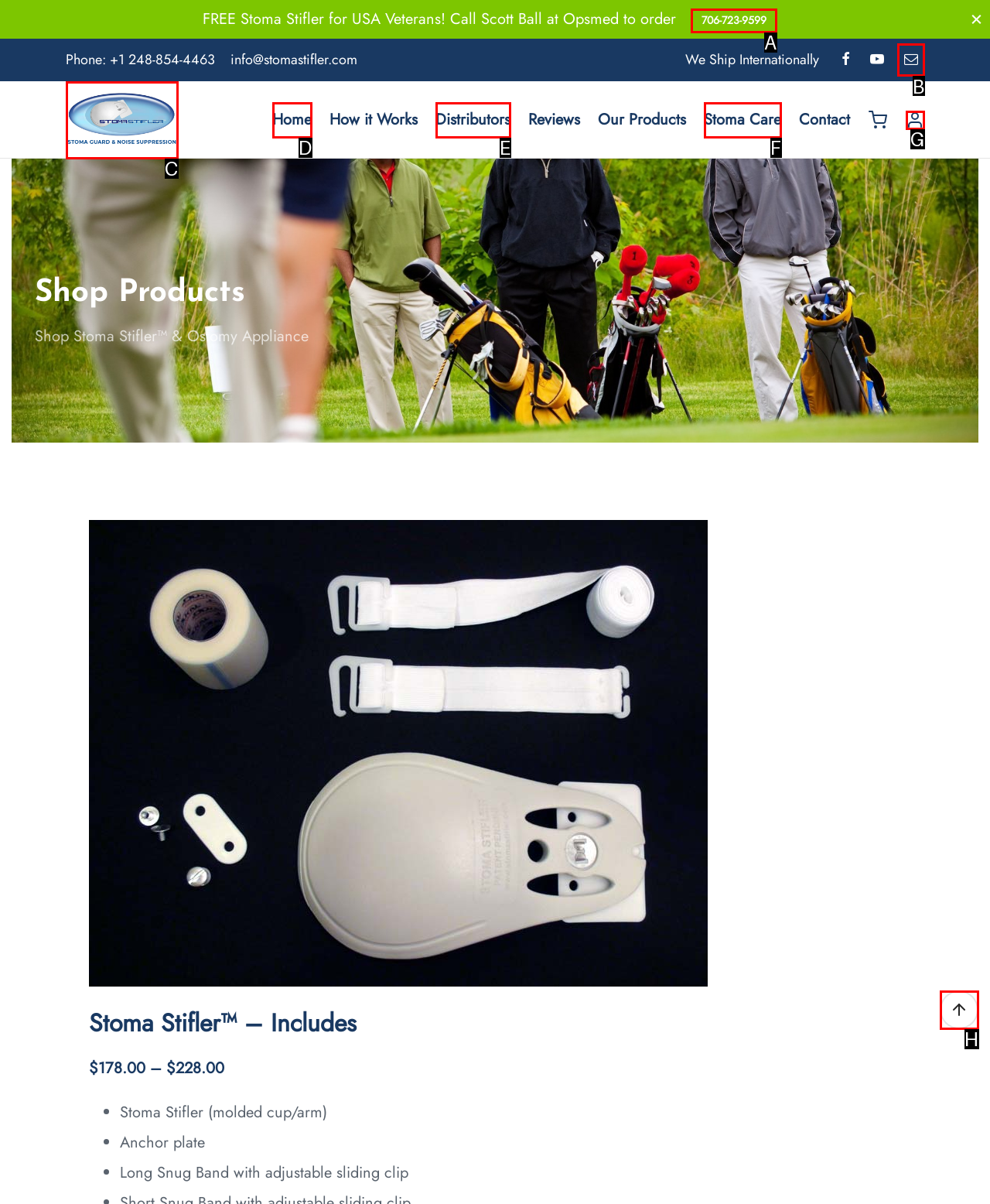Which option aligns with the description: Stoma Care? Respond by selecting the correct letter.

F